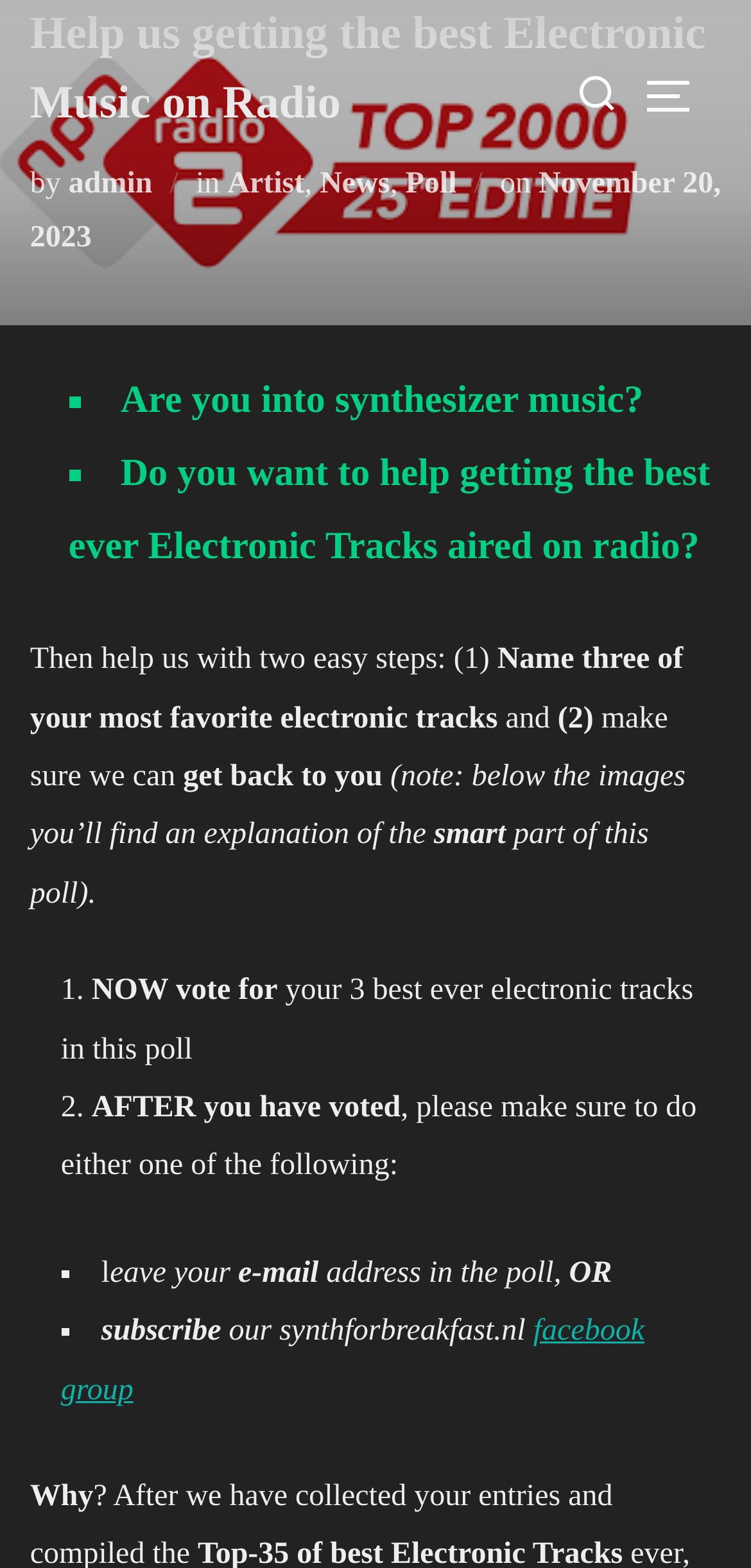Craft a detailed narrative of the webpage's structure and content.

This webpage appears to be a call to action for users to help get the best electronic tracks aired on the radio. At the top, there is a search bar with a button next to it. Below the search bar, there is a toggle sidebar and navigation button with a dropdown menu containing links to admin, artist, news, and poll.

The main content of the page is divided into sections, with the first section asking users if they are into synthesizer music and want to help get the best electronic tracks on the radio. This section is followed by a list of two easy steps to achieve this goal. The first step is to name three favorite electronic tracks, and the second step is to make sure the website can get back to the user.

Below the instructions, there is an explanation of the smart part of the poll, followed by a list of two tasks to complete. The first task is to vote for the user's three best electronic tracks in the poll, and the second task is to either leave an email address in the poll or subscribe to the website's Facebook group after voting.

At the very bottom of the page, there is a single-line question asking "Why". There are no images on the page.